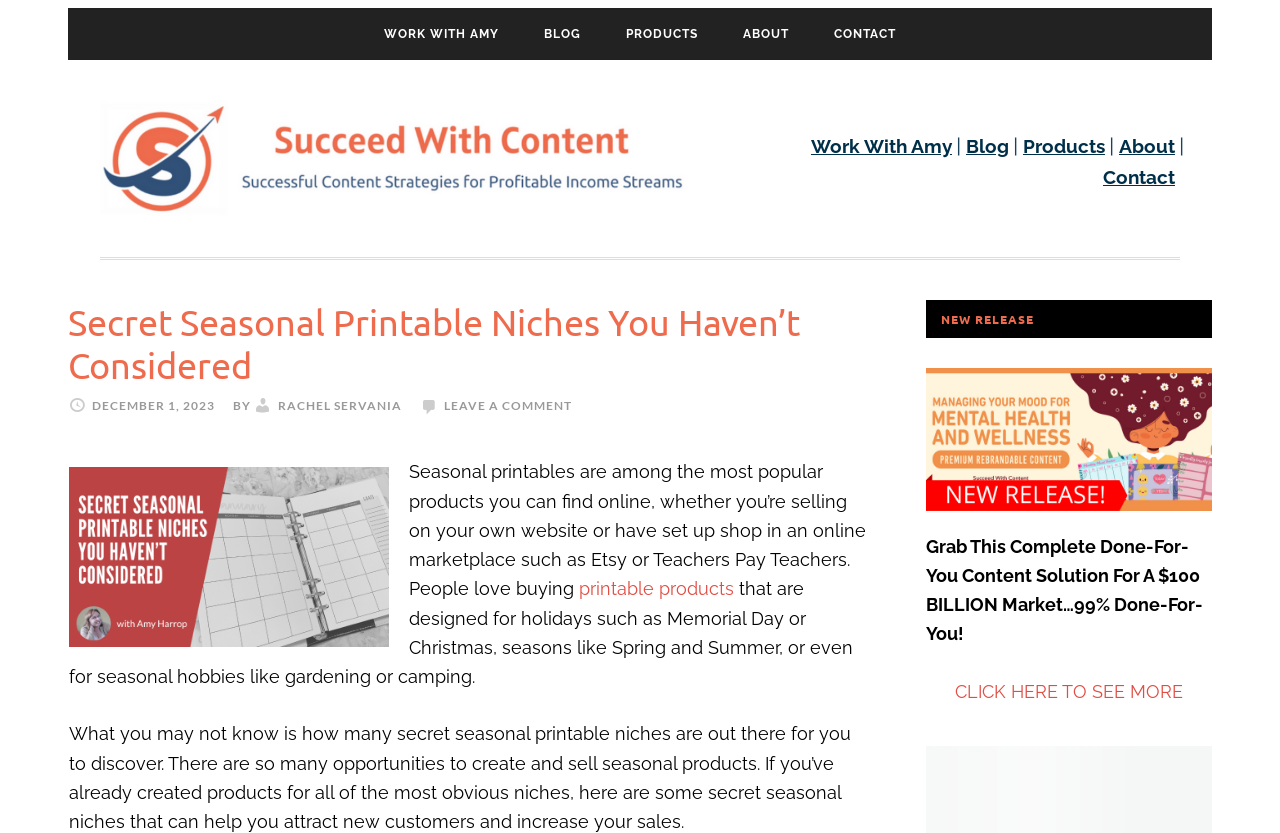Identify the bounding box coordinates for the element you need to click to achieve the following task: "Click to see more about the Complete Done-For-You Content Solution". Provide the bounding box coordinates as four float numbers between 0 and 1, in the form [left, top, right, bottom].

[0.746, 0.817, 0.924, 0.842]